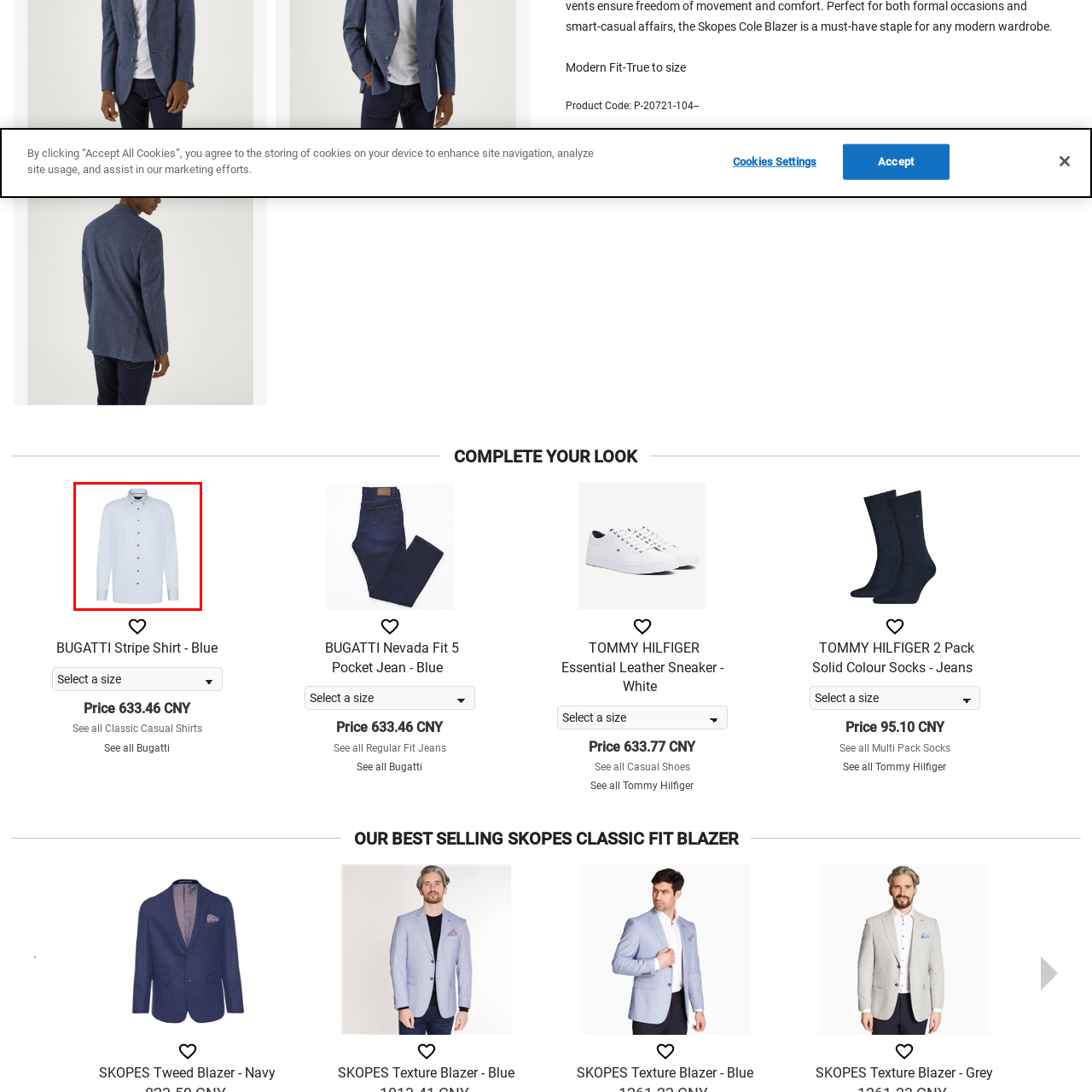Thoroughly describe the scene within the red-bordered area of the image.

The image displays a stylish blue shirt, featuring a classic design characterized by a button-up front and a pointed collar. The long sleeves add to its versatility, making it suitable for both casual and formal occasions. This modern fit shirt is described as "true to size," ensuring a comfortable wear that flatters various body types. It is coded as Product Code: P-20721-104-- and is a part of a collection aimed at enhancing your wardrobe with fashionable choices.